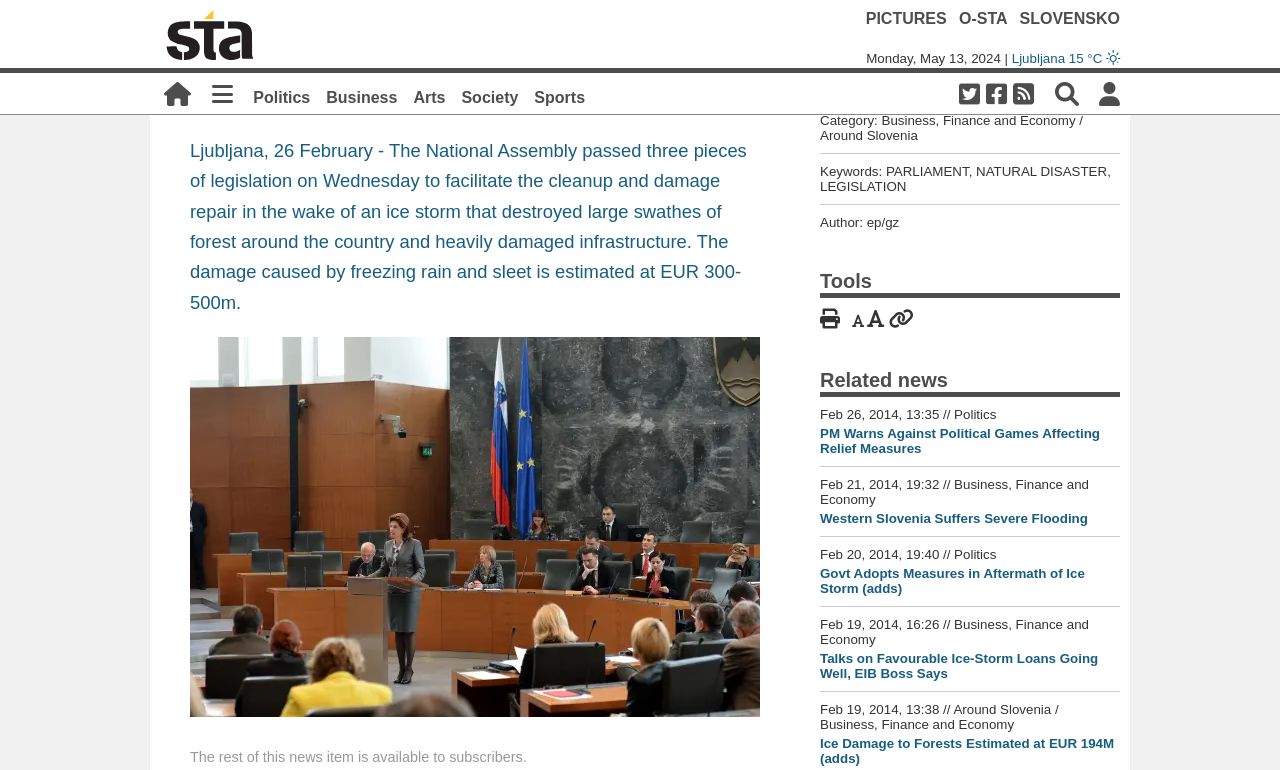Please find and report the primary heading text from the webpage.

Parliament Endorses Disaster Relief Package